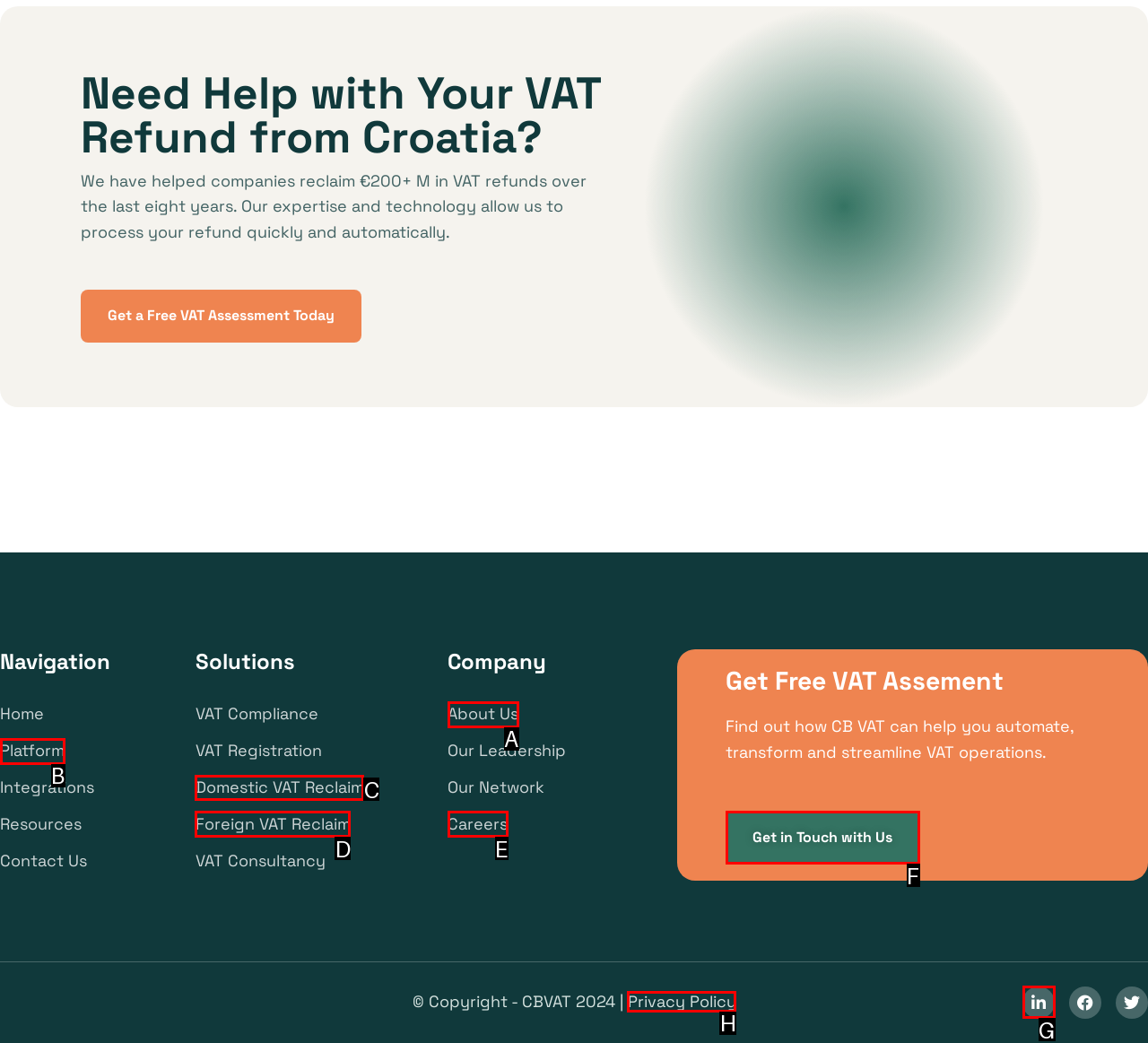Which HTML element fits the description: Get in Touch with Us? Respond with the letter of the appropriate option directly.

F